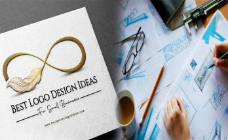Describe every important feature and element in the image comprehensively.

This image showcases an inspiring design concept for small businesses, featuring a logo titled "Best Logo Design Ideas for Small Businesses." The logo incorporates a stylized infinity symbol intertwined with a feather, symbolizing creativity and limitless possibilities in branding. 

On the right side, a person's hands are actively engaged in the design process, surrounded by various sketches and planning materials, suggesting an artistic approach to branding. Notable tools like pencils, rulers, and a coffee cup are present, creating a relatable atmosphere for entrepreneurs and designers alike. This visual captures the essence of innovative logo design, encouraging small business owners to explore their branding potential.